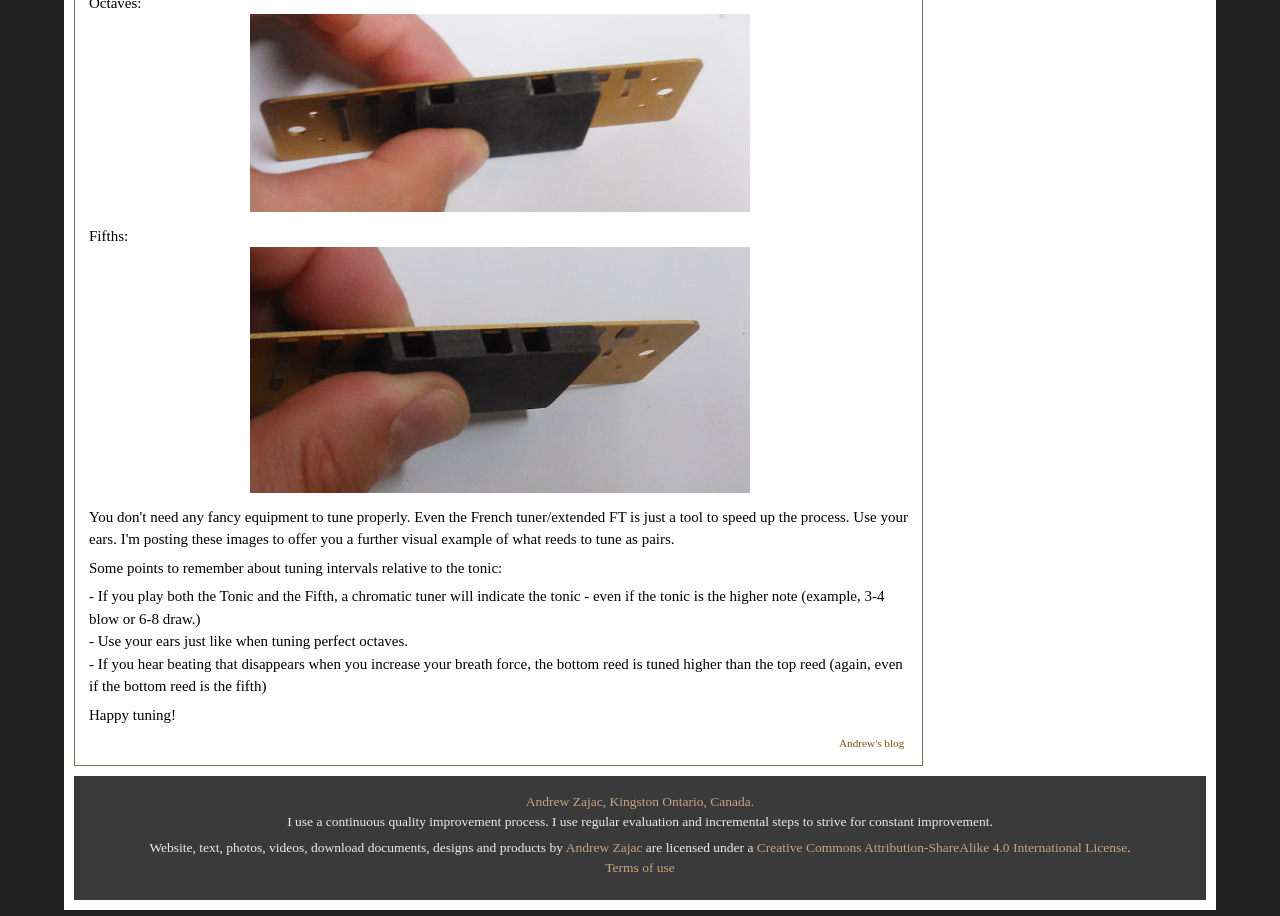Identify and provide the bounding box coordinates of the UI element described: "Andrew Zajac, Kingston Ontario, Canada.". The coordinates should be formatted as [left, top, right, bottom], with each number being a float between 0 and 1.

[0.411, 0.866, 0.589, 0.883]